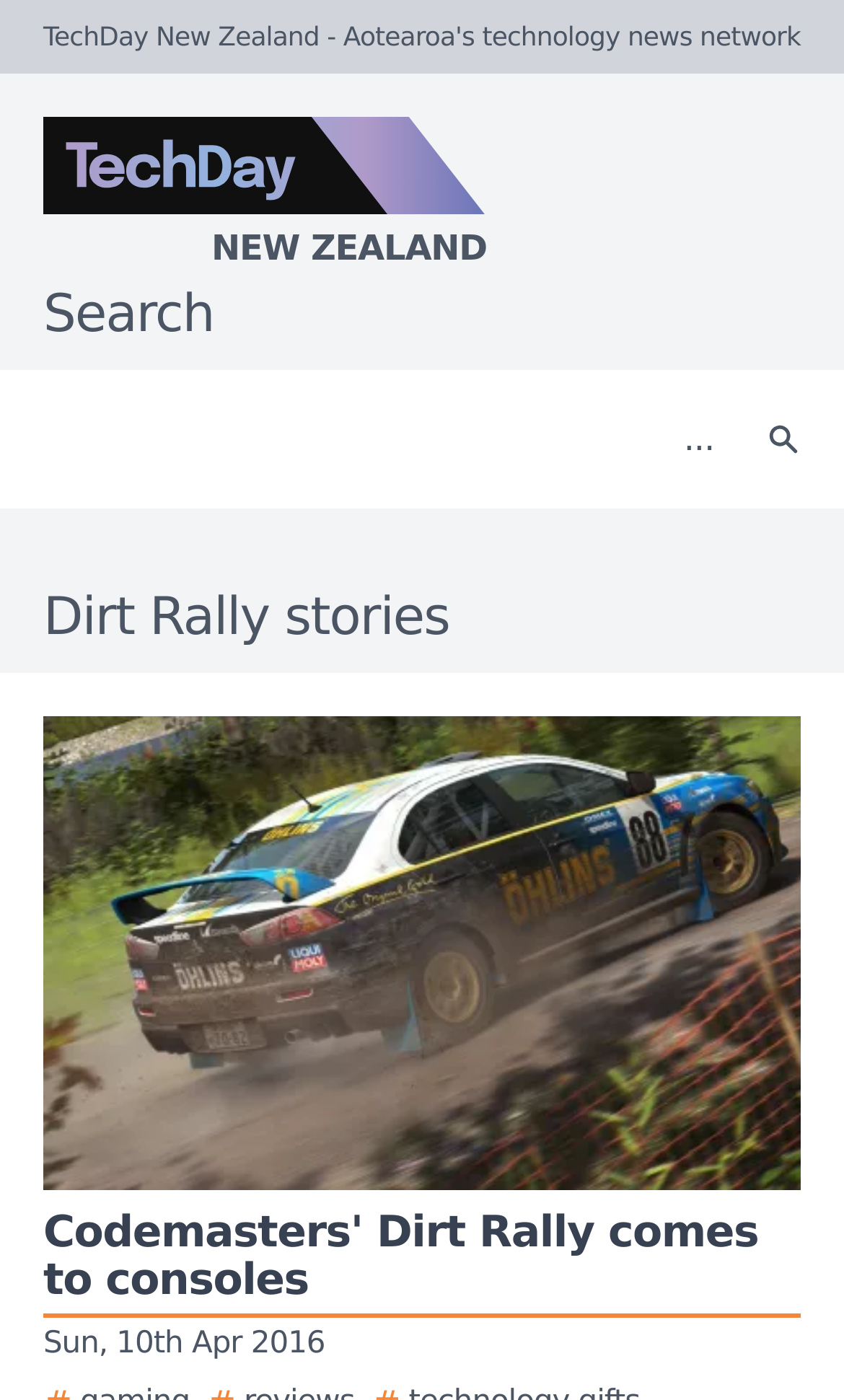Locate the primary heading on the webpage and return its text.

Dirt Rally stories